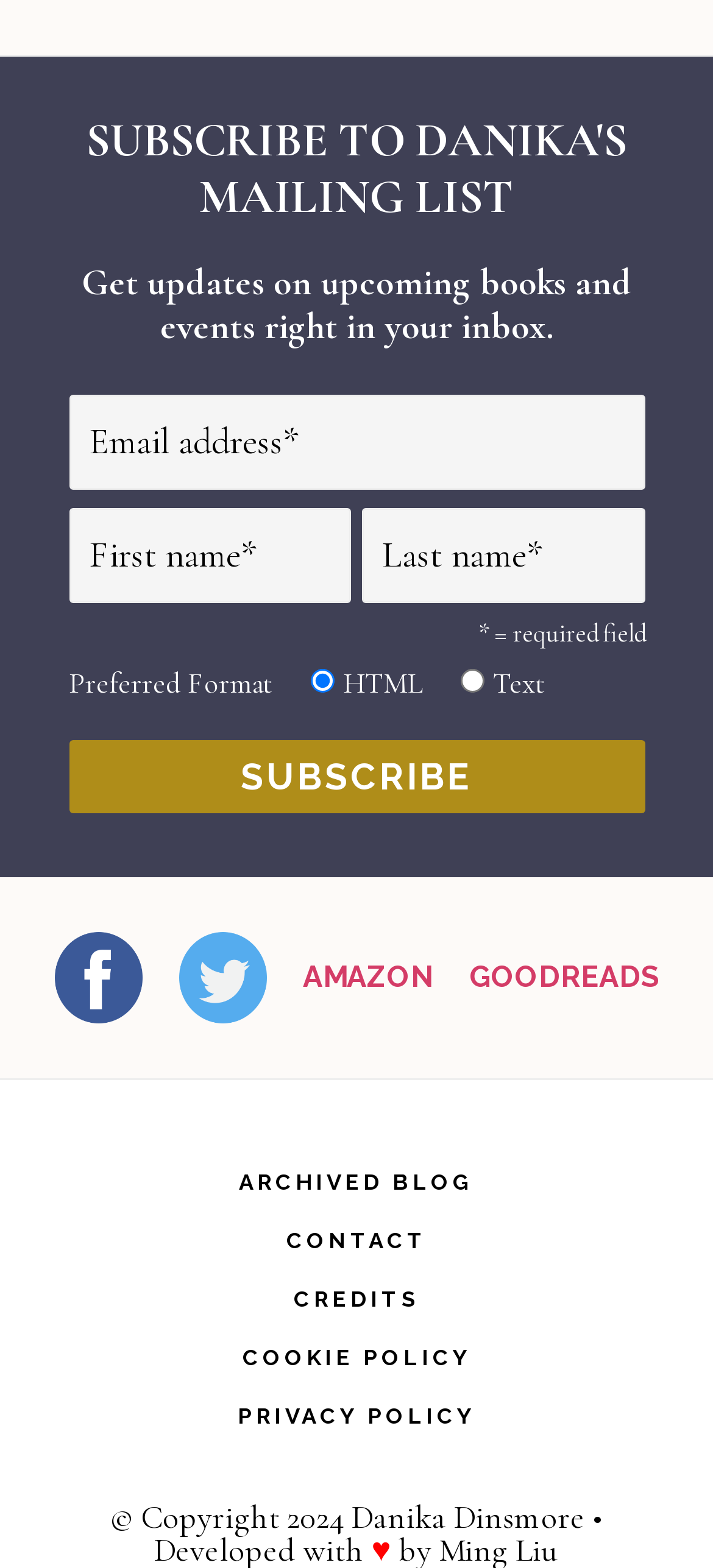Can you identify the bounding box coordinates of the clickable region needed to carry out this instruction: 'Follow the FDIC on Facebook'? The coordinates should be four float numbers within the range of 0 to 1, stated as [left, top, right, bottom].

None